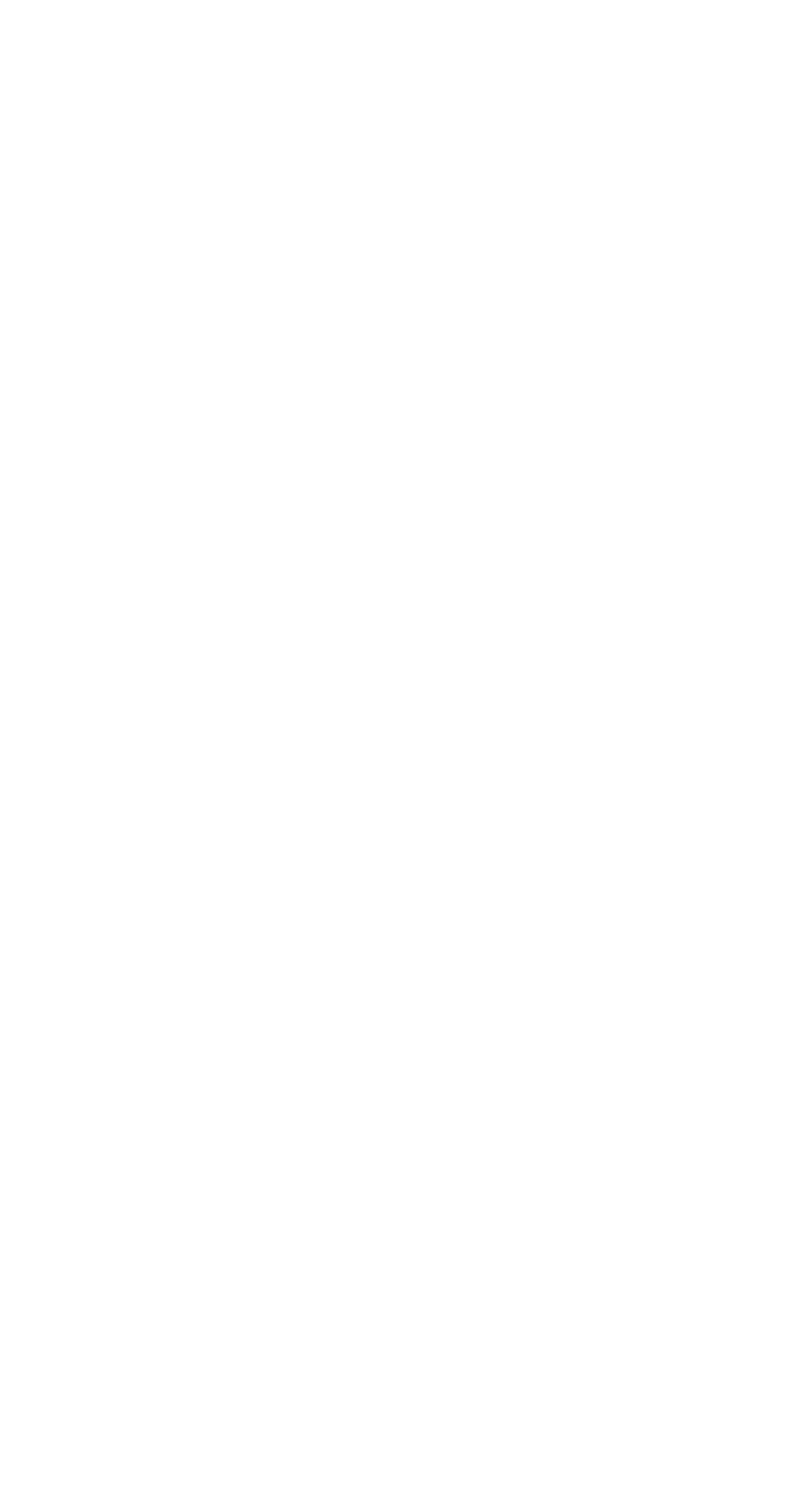Provide a one-word or short-phrase response to the question:
What is the purpose of the form?

Product Request